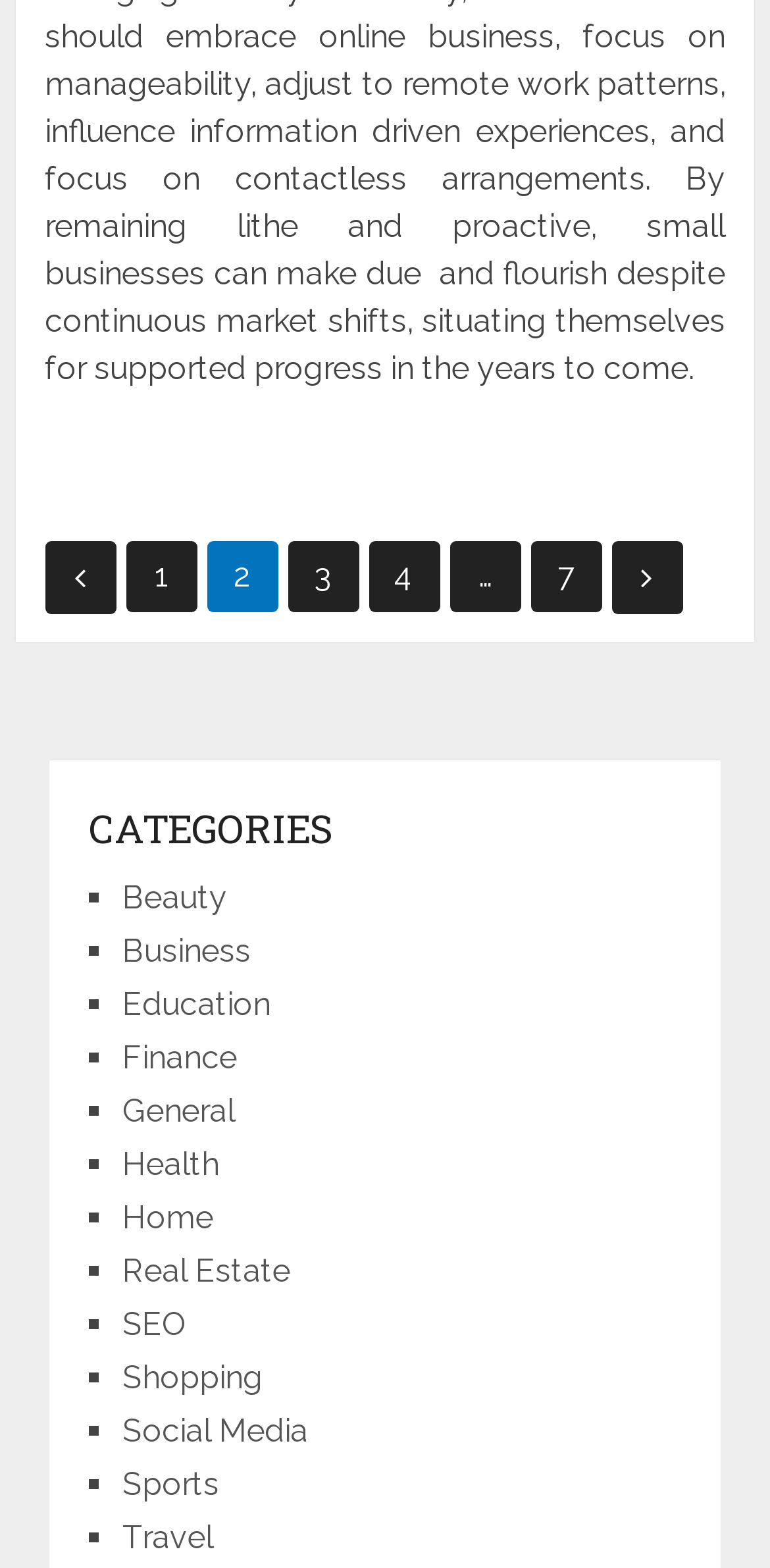Bounding box coordinates are given in the format (top-left x, top-left y, bottom-right x, bottom-right y). All values should be floating point numbers between 0 and 1. Provide the bounding box coordinate for the UI element described as: Social Media

[0.159, 0.901, 0.4, 0.925]